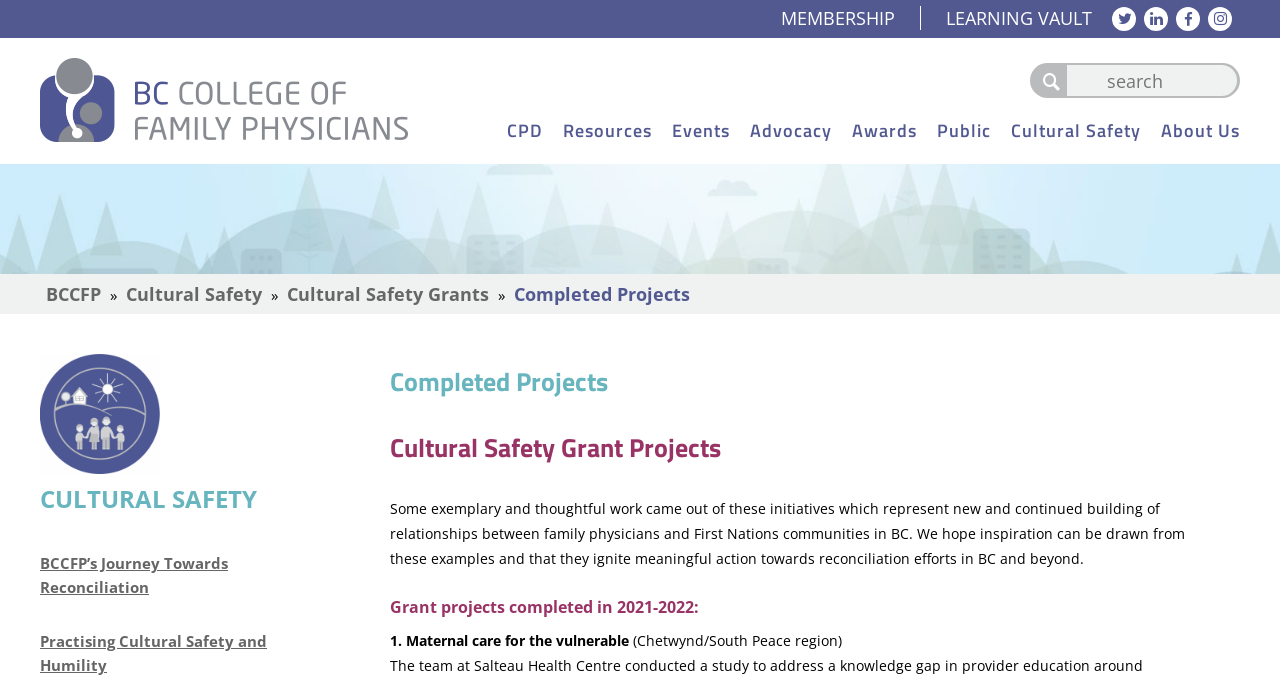Could you please study the image and provide a detailed answer to the question:
How many grant projects are listed on the webpage?

I found the answer by looking at the static text elements that list the grant projects. I saw at least one project listed, which is 'Maternal care for the vulnerable'. This suggests that there is at least one grant project listed on the webpage.